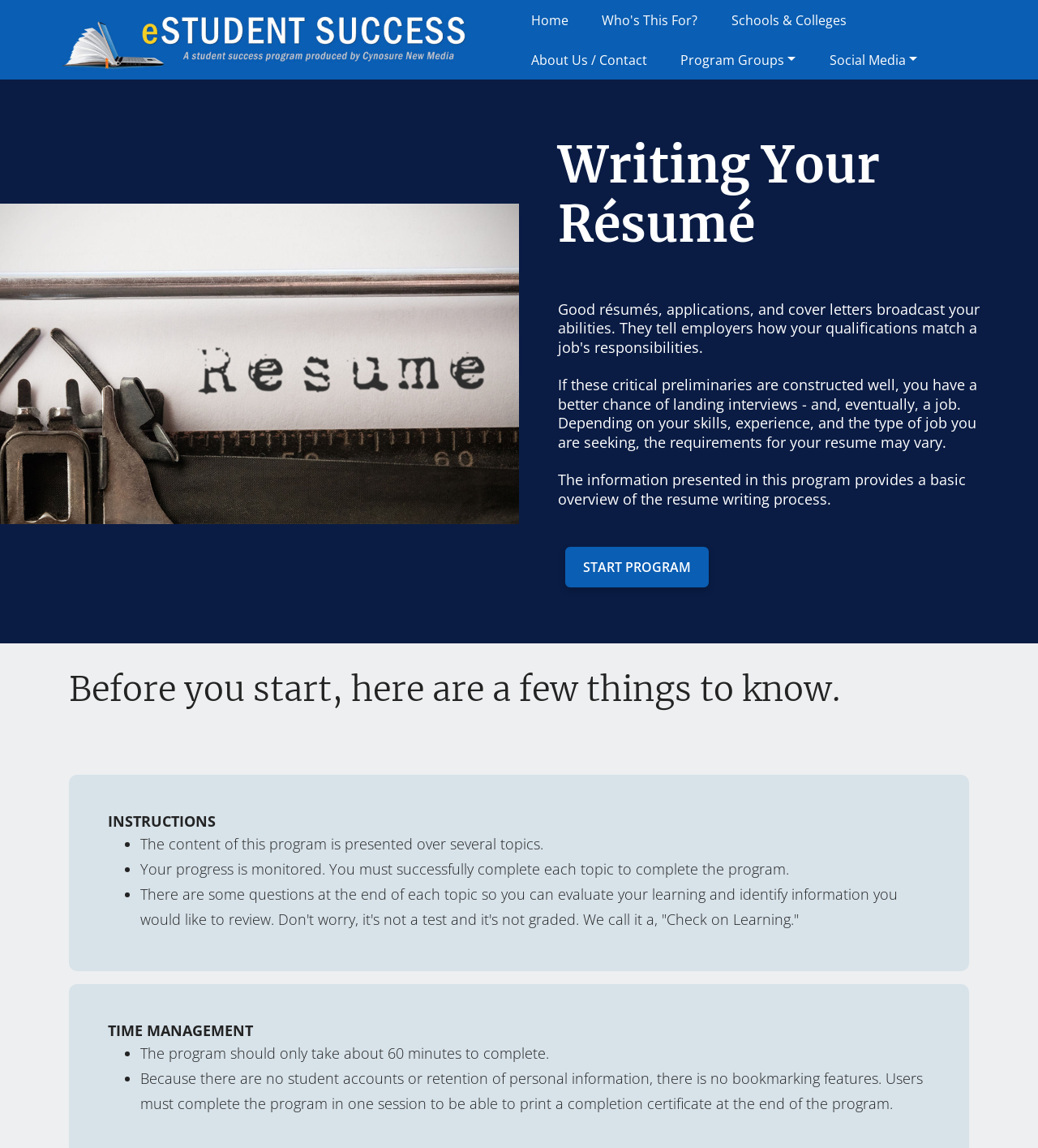Given the description of a UI element: "About Us / Contact", identify the bounding box coordinates of the matching element in the webpage screenshot.

[0.511, 0.041, 0.623, 0.063]